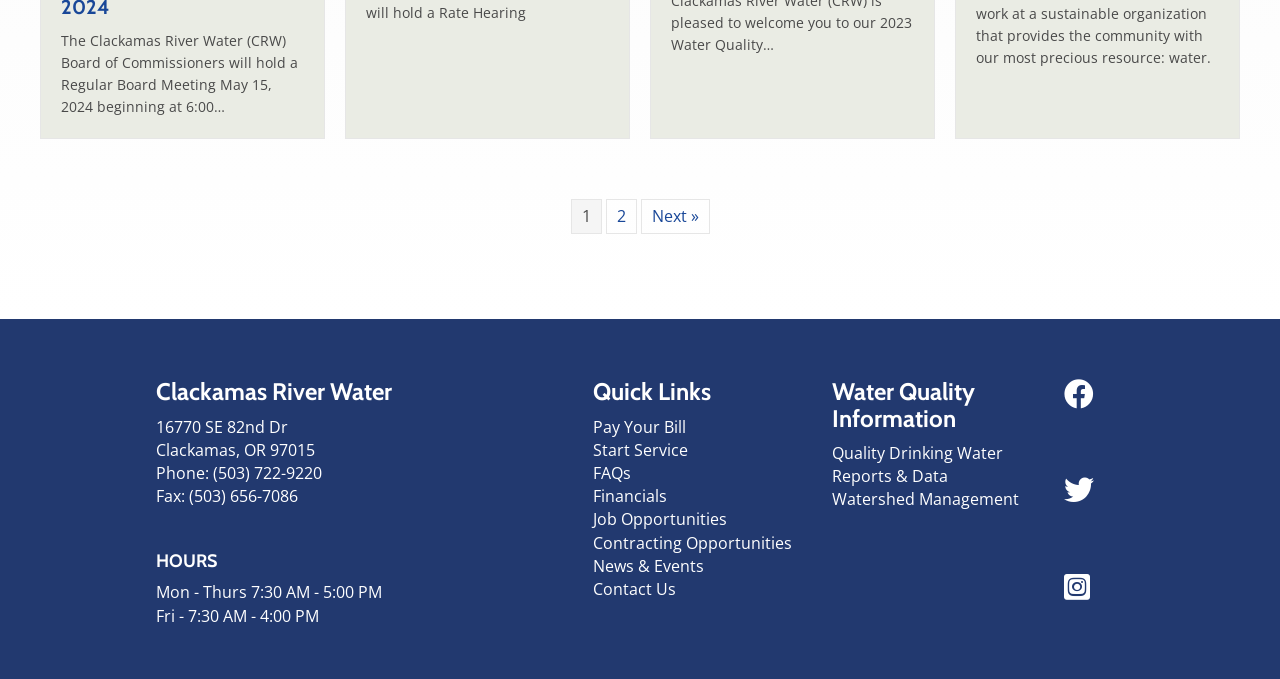Find and specify the bounding box coordinates that correspond to the clickable region for the instruction: "Click the 'English' language option".

None